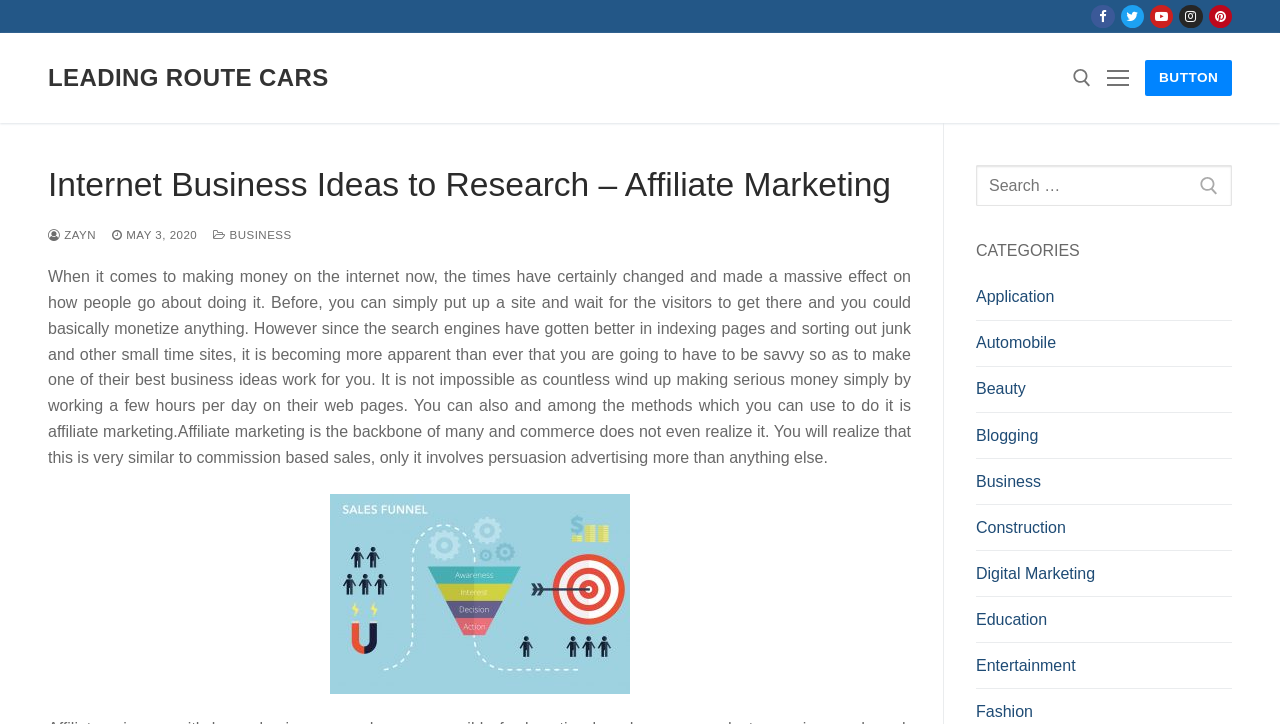Answer the following in one word or a short phrase: 
What is the main topic of this webpage?

Internet Business Ideas